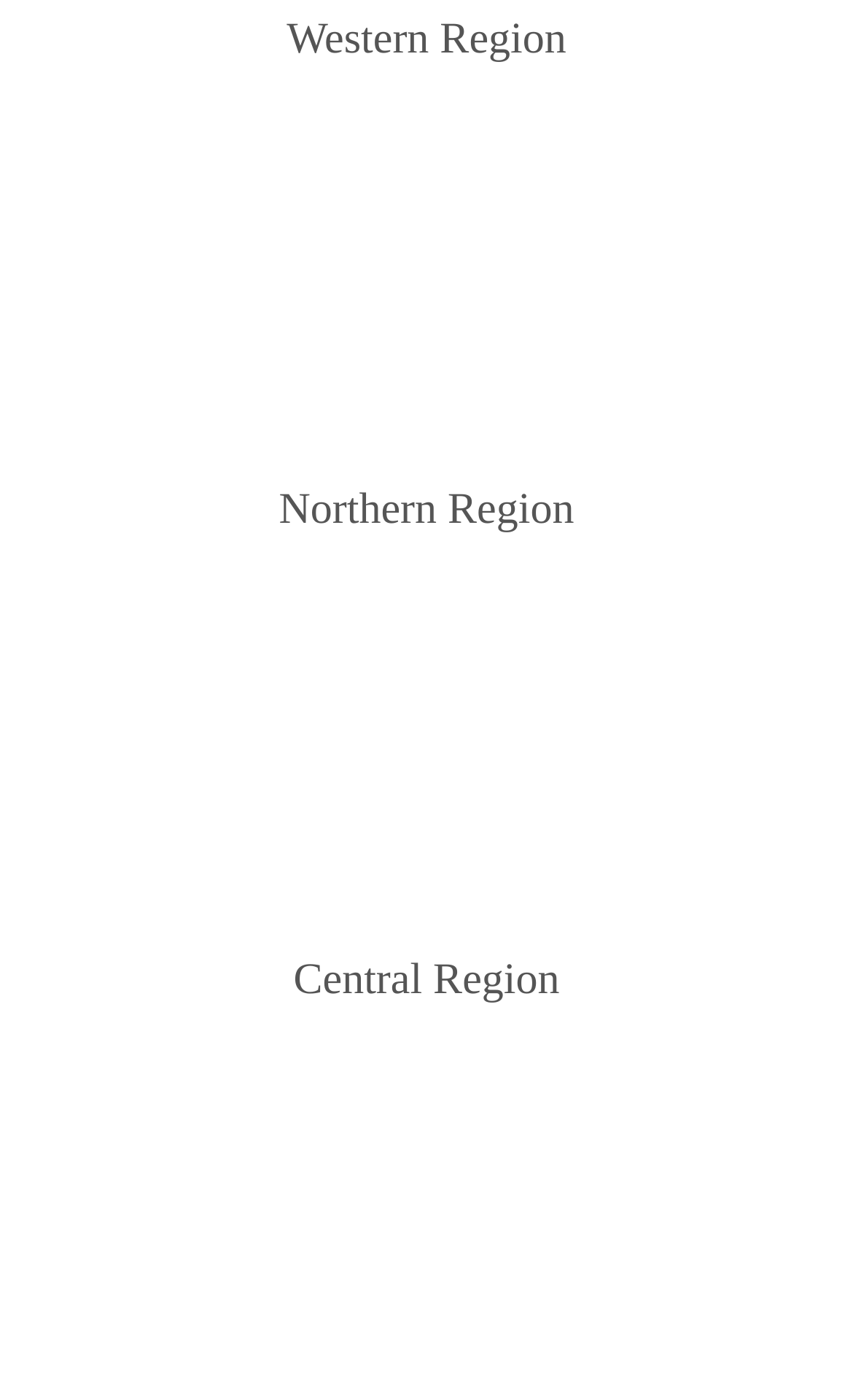How many links are there in total?
Analyze the image and deliver a detailed answer to the question.

There are three regions, and each region has a link underneath it. Therefore, there are a total of three links on the webpage.